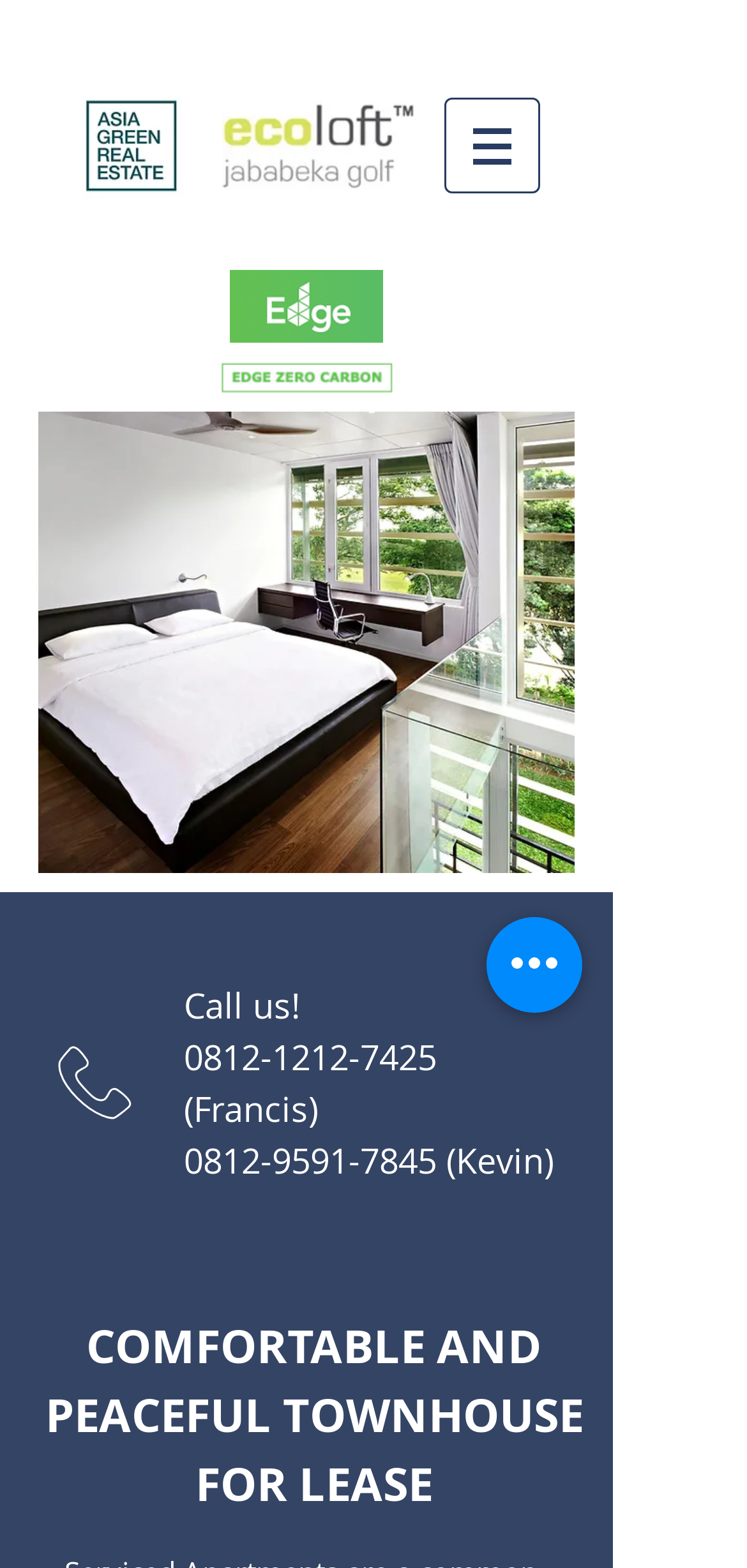What is the phone number of Francis?
Using the information from the image, give a concise answer in one word or a short phrase.

0812-1212-7425